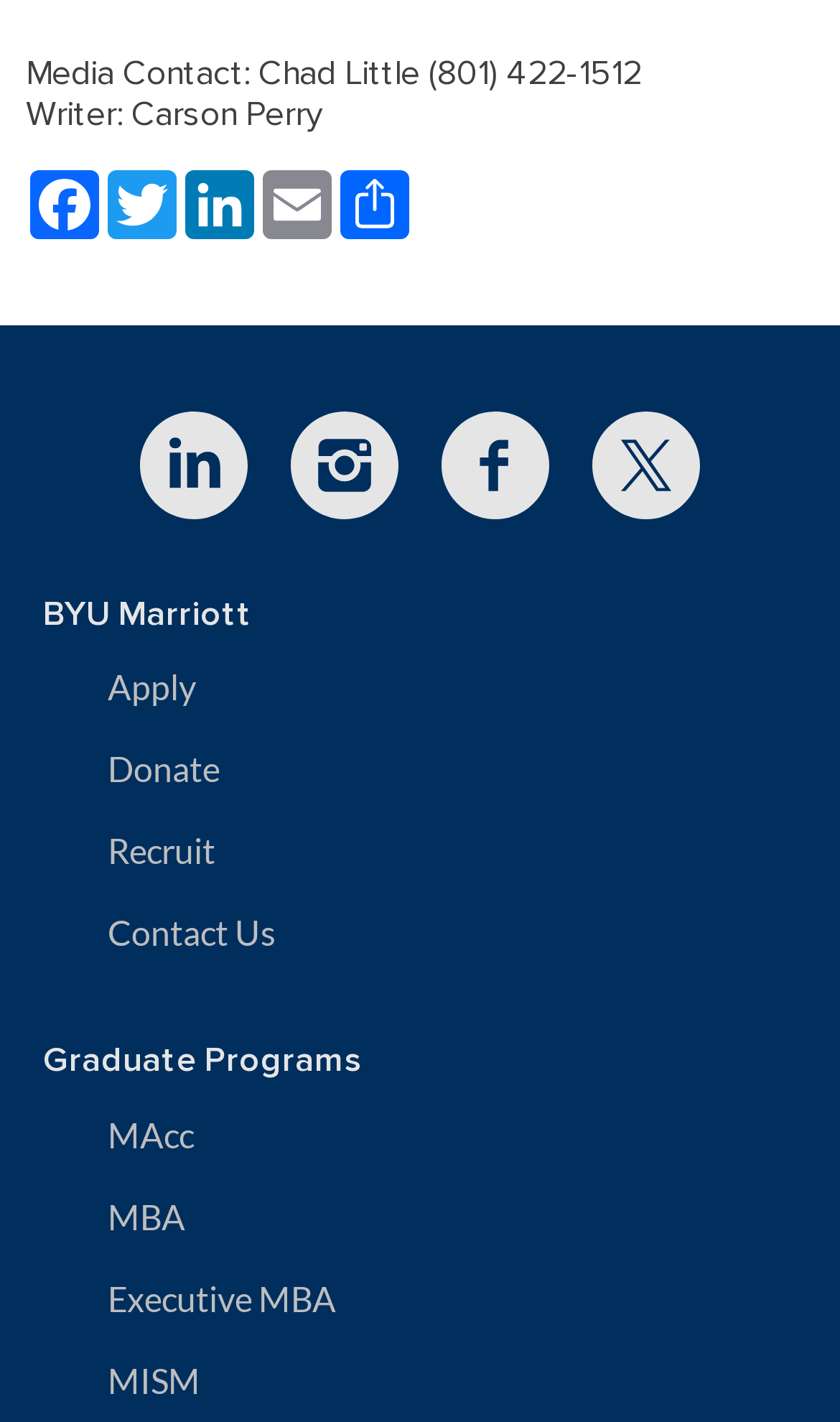Pinpoint the bounding box coordinates of the clickable area needed to execute the instruction: "Click on LinkedIn". The coordinates should be specified as four float numbers between 0 and 1, i.e., [left, top, right, bottom].

[0.215, 0.12, 0.308, 0.169]